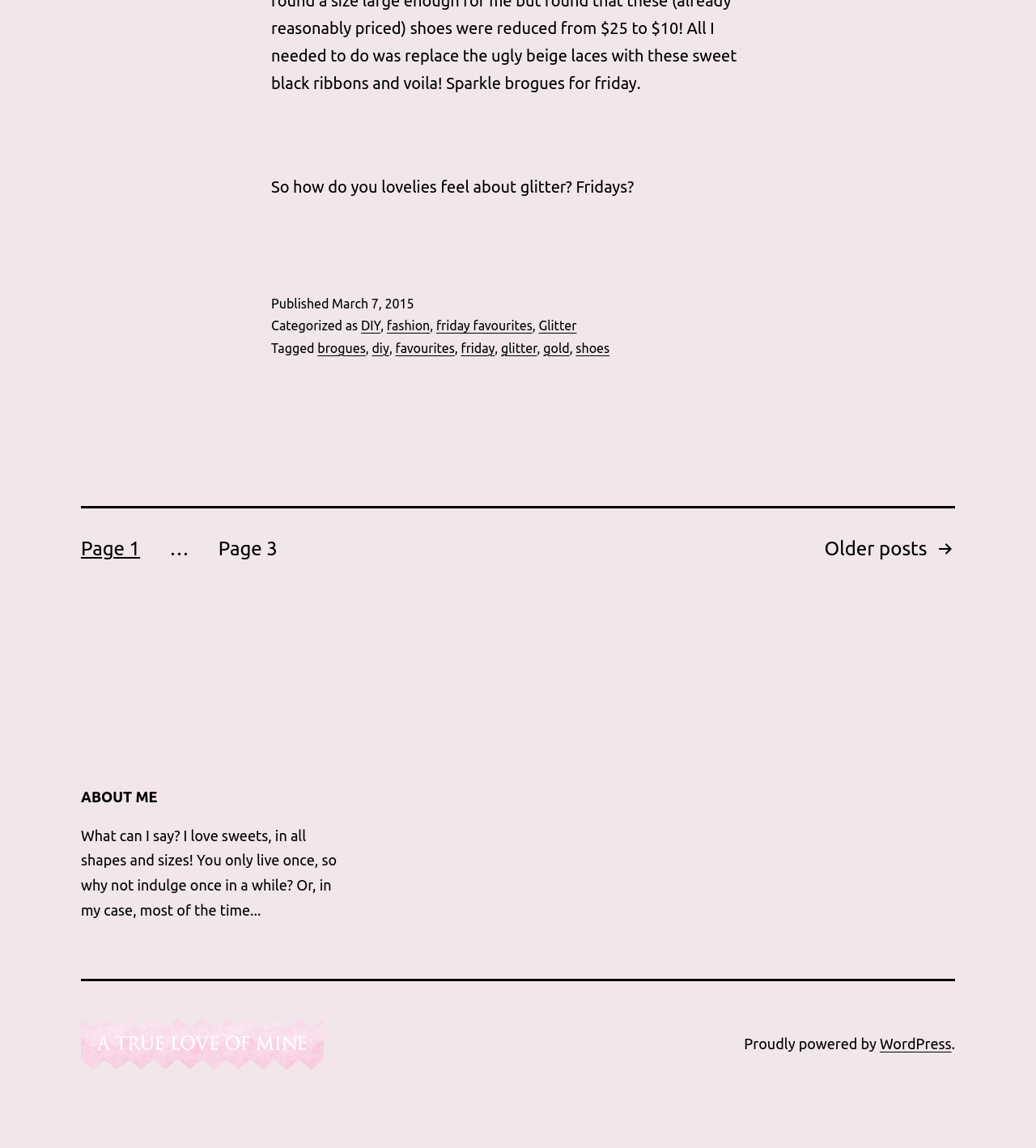Mark the bounding box of the element that matches the following description: "alt="A True Love of Mine"".

[0.078, 0.898, 0.312, 0.917]